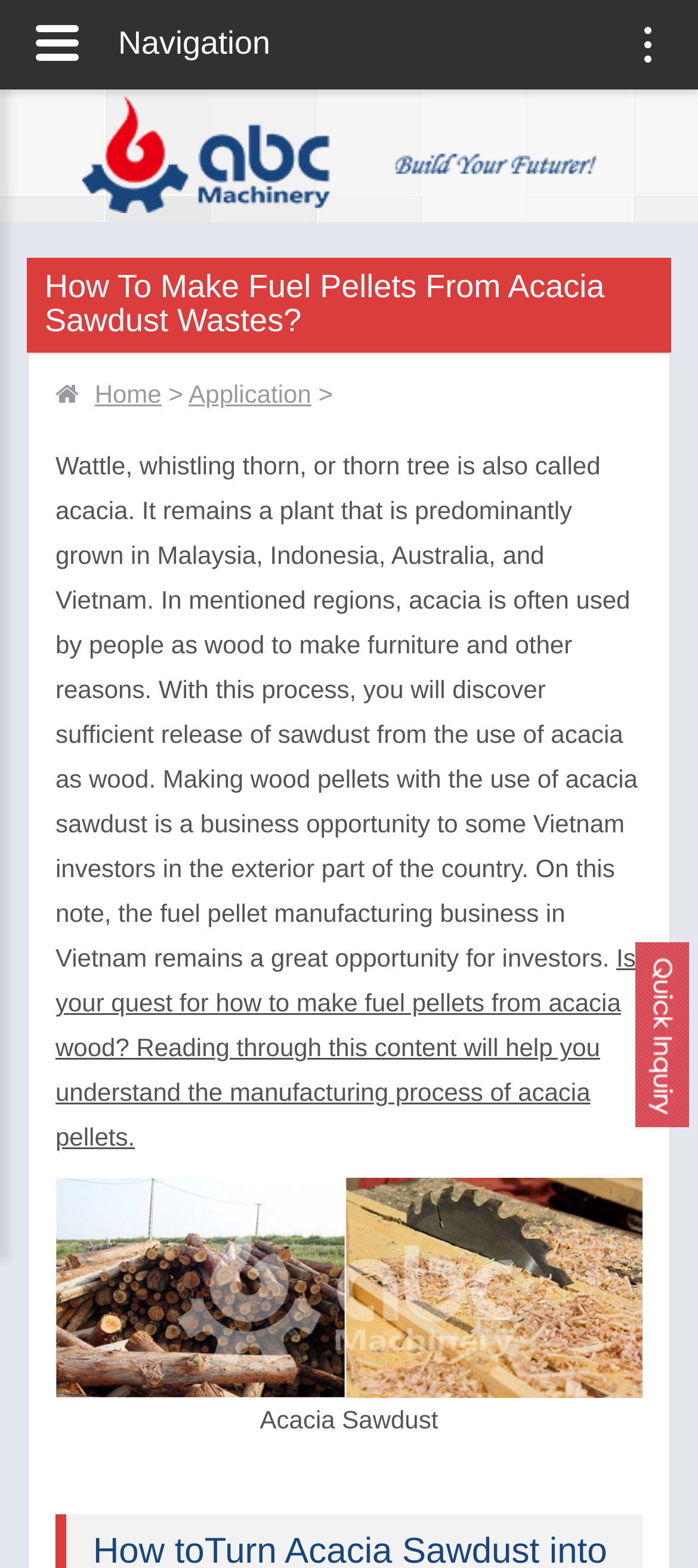Answer the question briefly using a single word or phrase: 
What is the business opportunity mentioned in the text?

Fuel pellet manufacturing